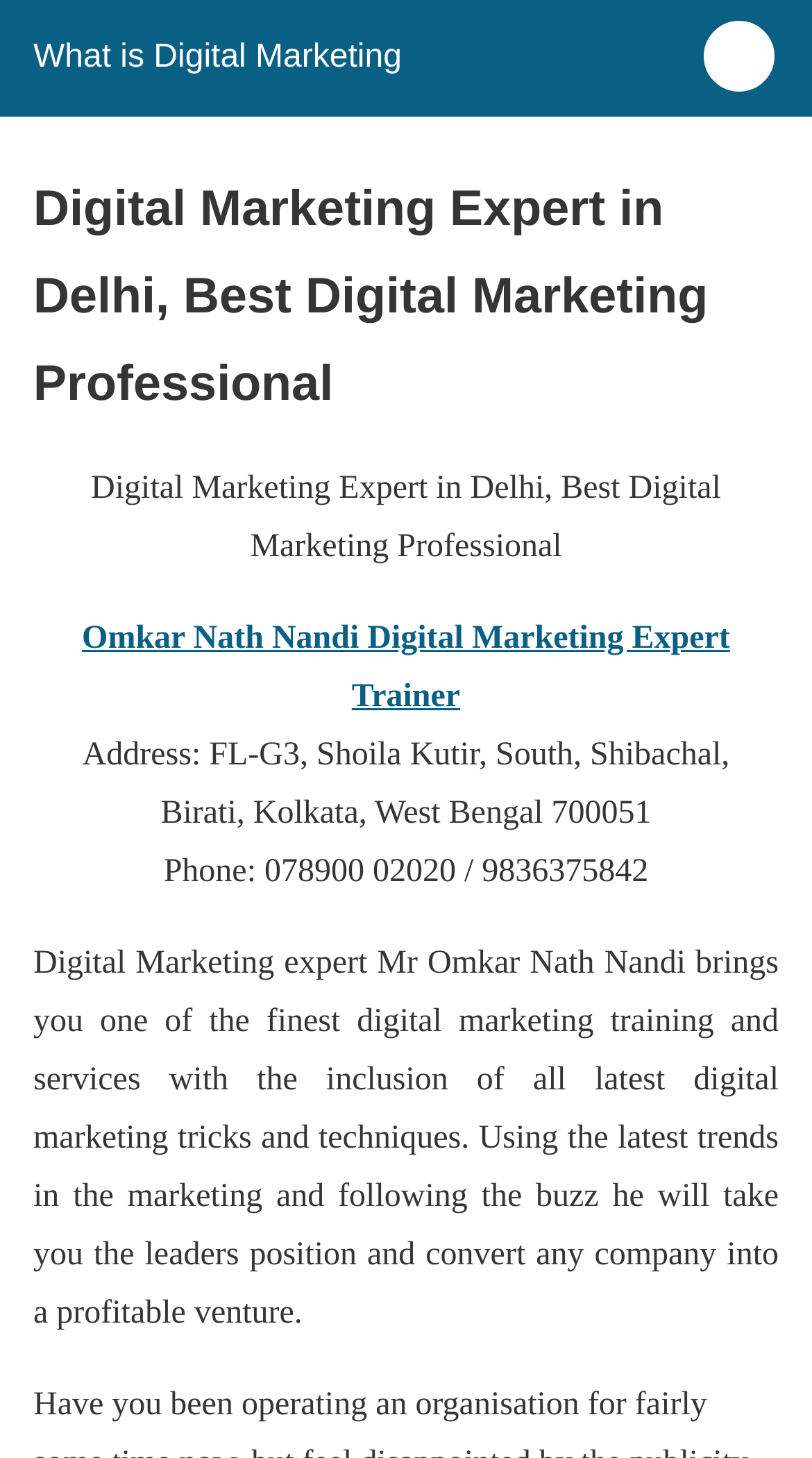Using the description "What is Digital Marketing", predict the bounding box of the relevant HTML element.

[0.041, 0.027, 0.495, 0.051]